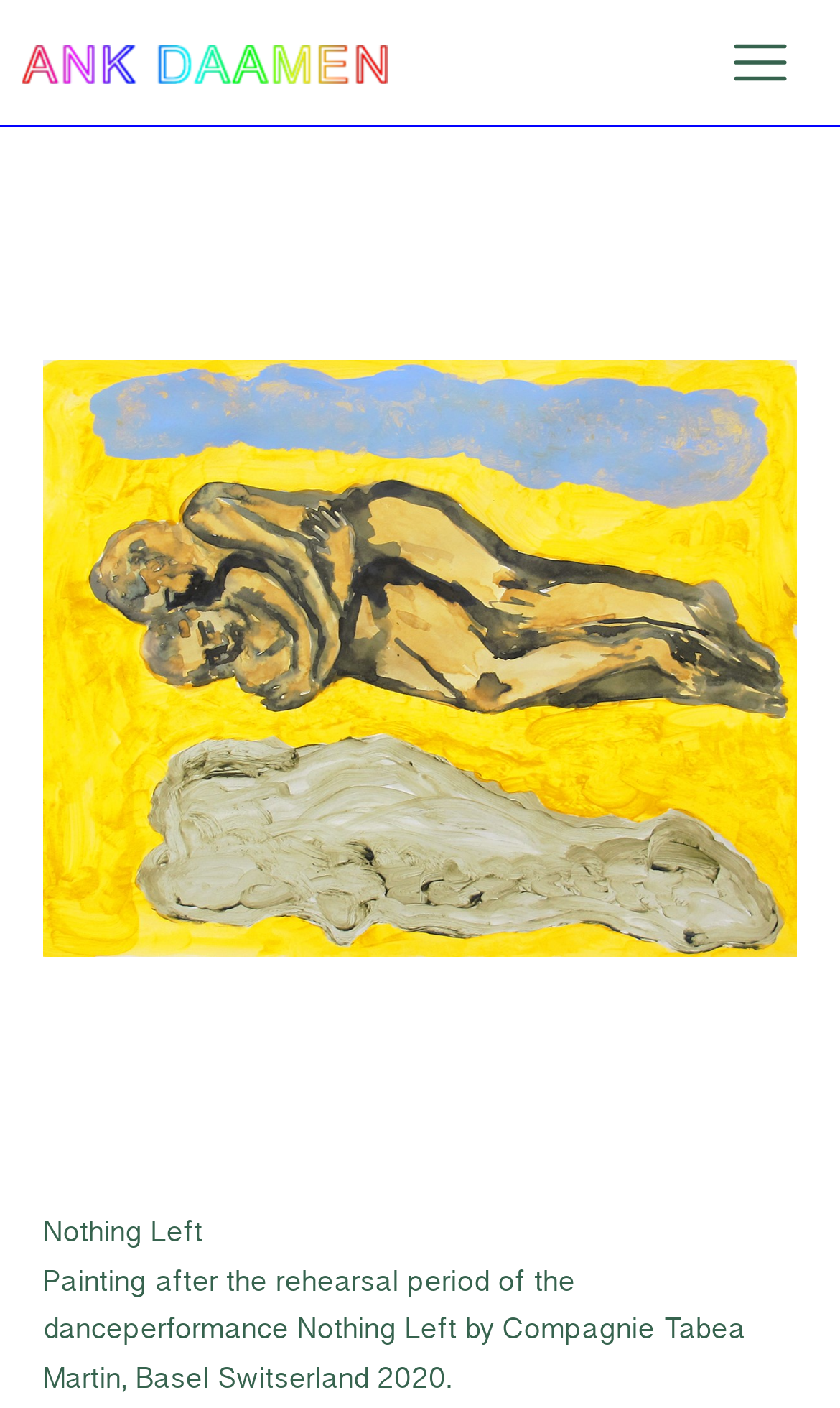Determine the bounding box coordinates for the UI element described. Format the coordinates as (top-left x, top-left y, bottom-right x, bottom-right y) and ensure all values are between 0 and 1. Element description: aria-label="Toggle navigation"

[0.836, 0.015, 0.974, 0.073]